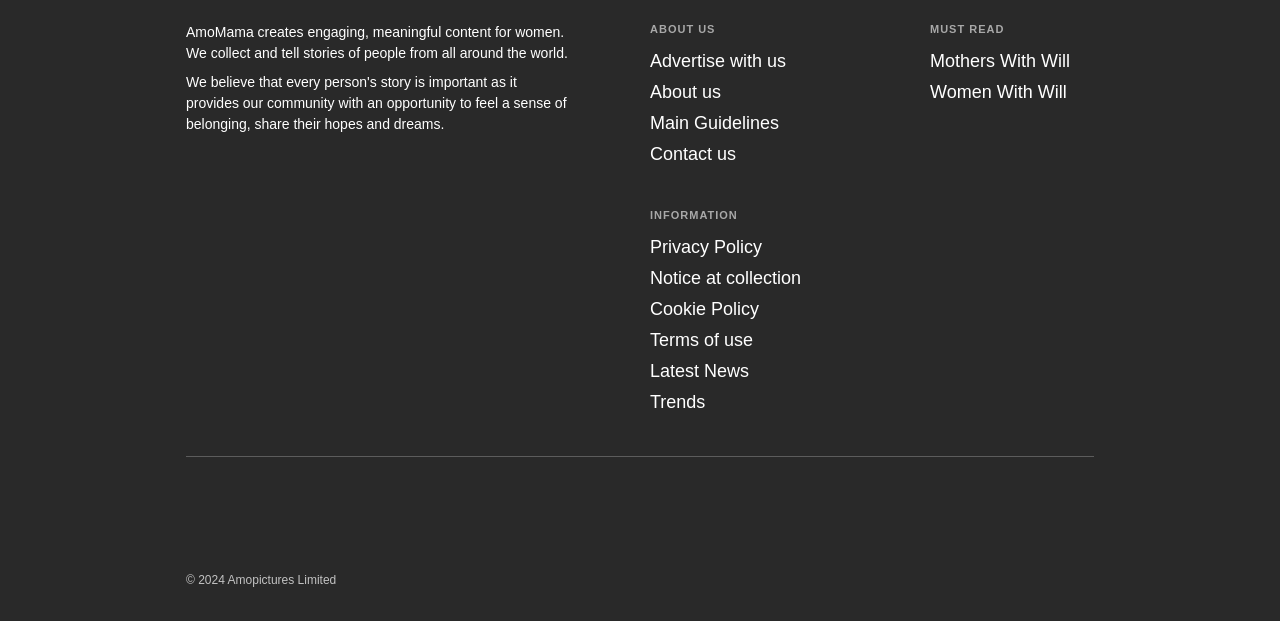Find the bounding box coordinates of the element to click in order to complete the given instruction: "Check Privacy Policy."

[0.508, 0.382, 0.595, 0.414]